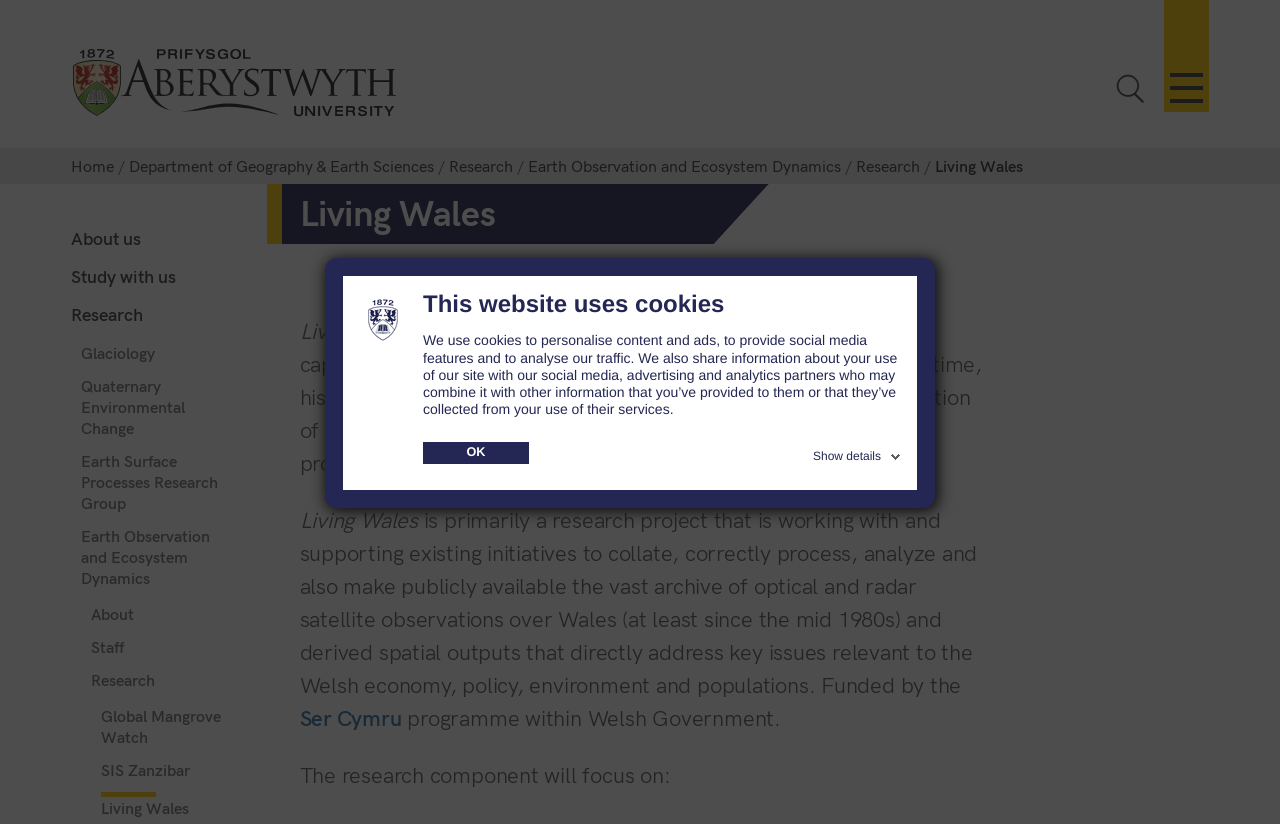Analyze the image and give a detailed response to the question:
What is the topic of the 'Earth Surface Processes Research Group'?

I found the answer by looking at the link with the text 'Earth Surface Processes Research Group', which is located in the middle of the webpage.